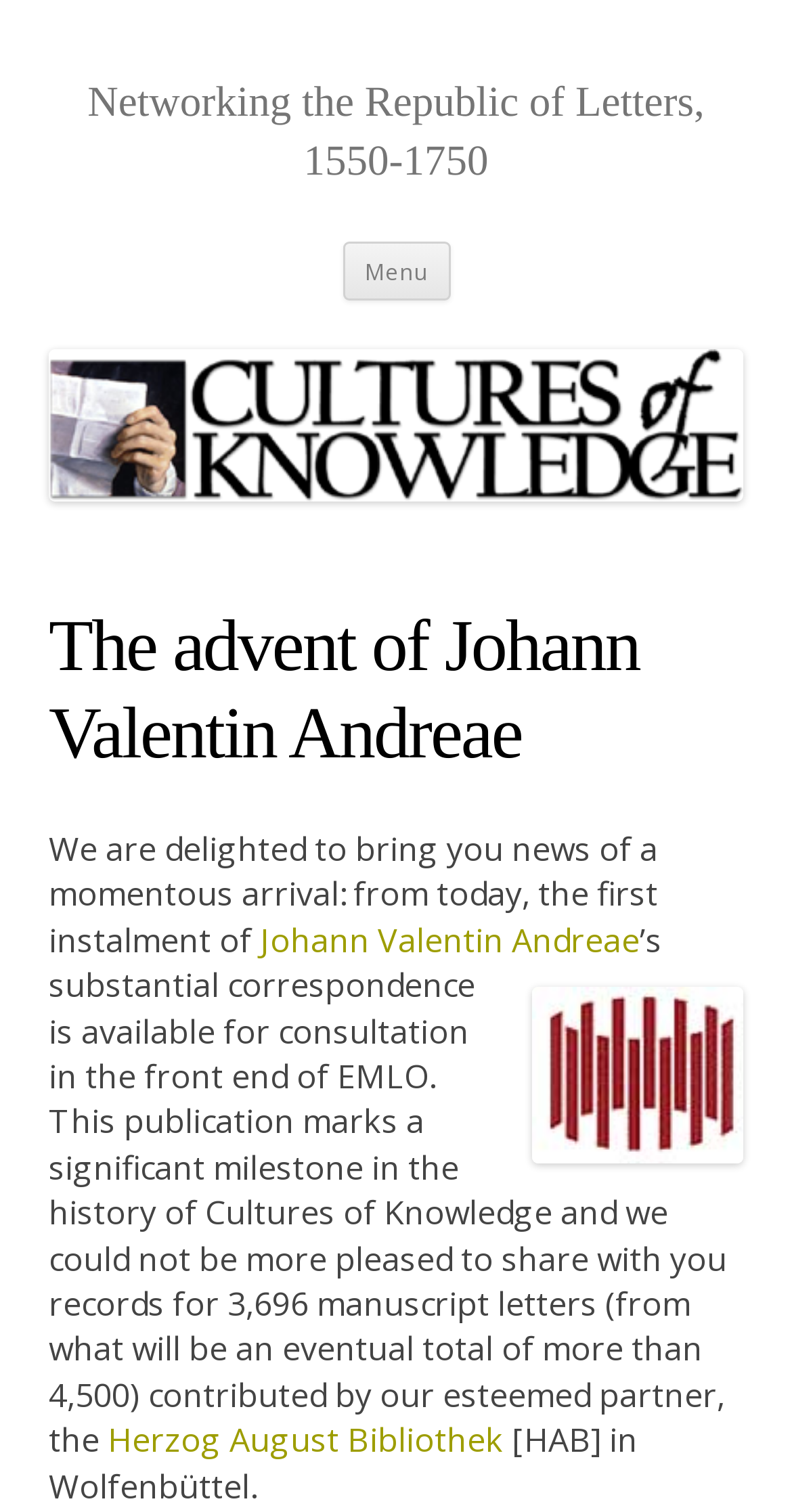Identify the main heading from the webpage and provide its text content.

The advent of Johann Valentin Andreae